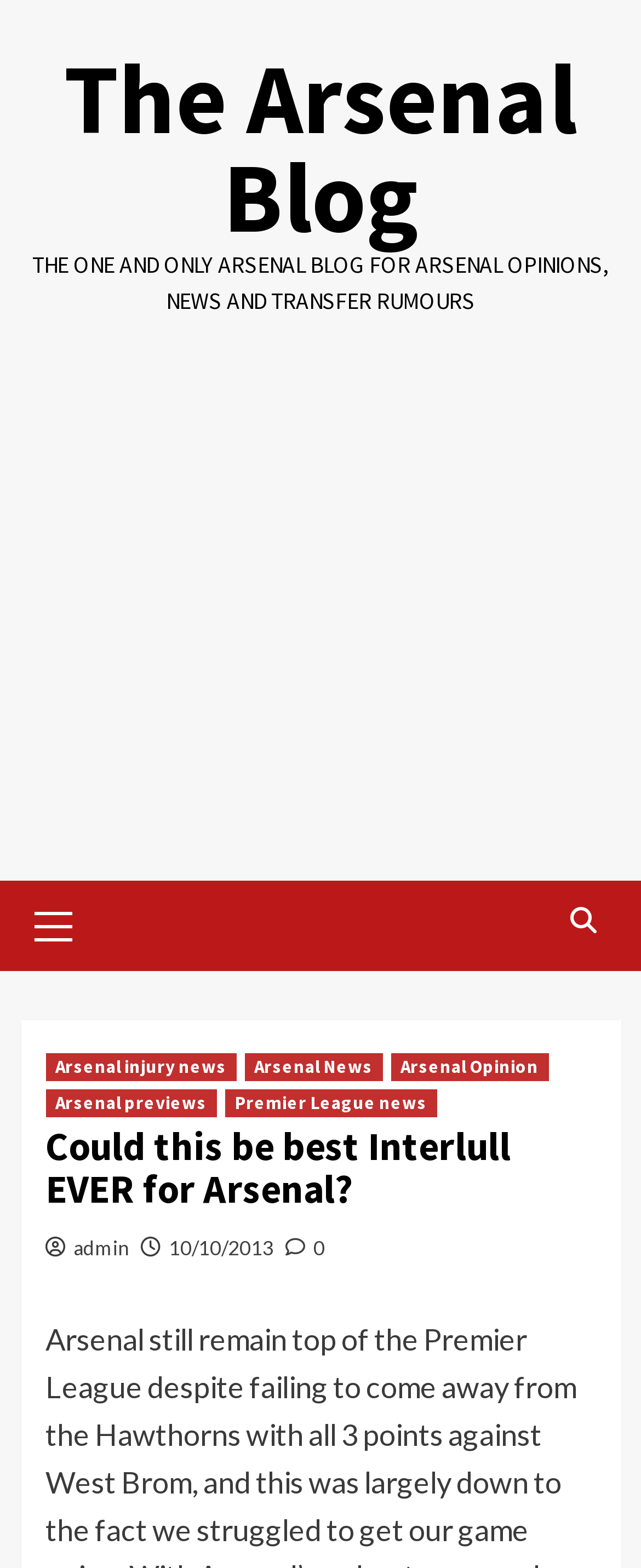Identify the bounding box coordinates of the clickable section necessary to follow the following instruction: "View Facebook page". The coordinates should be presented as four float numbers from 0 to 1, i.e., [left, top, right, bottom].

None